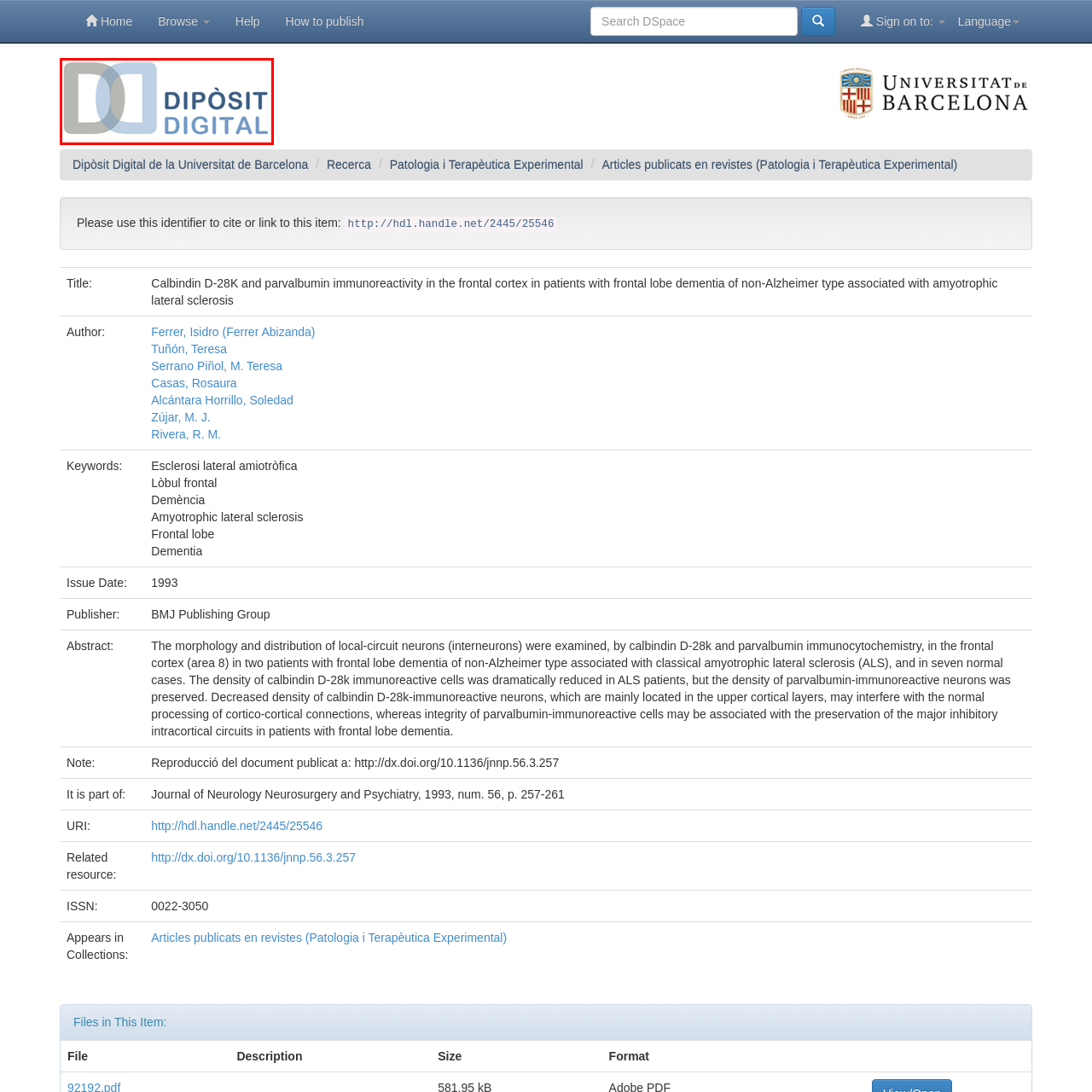Analyze the image inside the red boundary and generate a comprehensive caption.

The image displays the logo of "Dipòsit Digital," which is an online repository associated with the University of Barcelona. The logo features a stylized design with overlapping shapes creating a modern, digital aesthetic. The text "DIPÒSIT DIGITAL" is prominently displayed, emphasizing the platform’s commitment to providing digital access to academic resources and publications. This repository serves as a vital resource for researchers and students, facilitating the sharing and preservation of scholarly work.